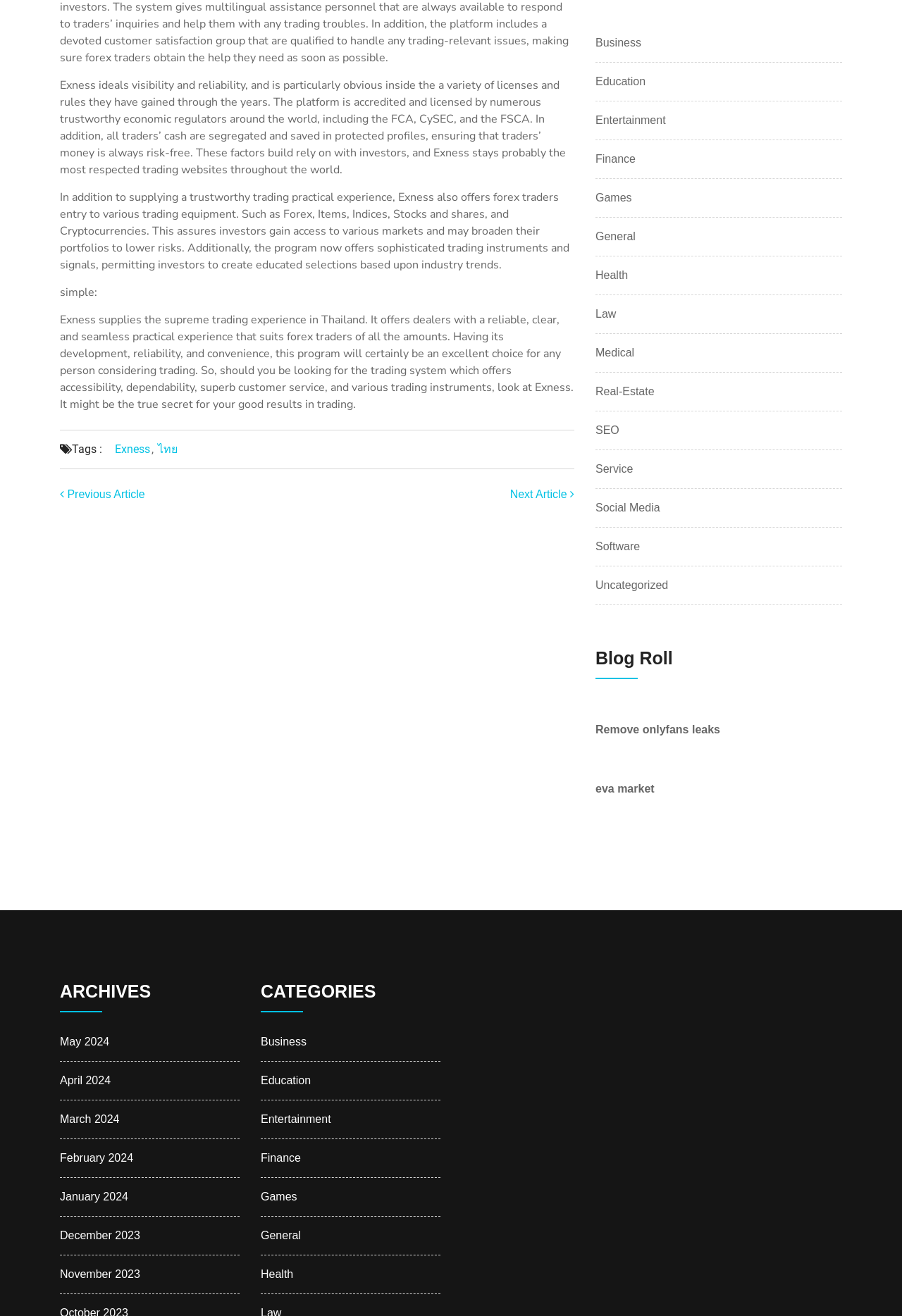Provide your answer in a single word or phrase: 
What is the name of the trading platform described?

Exness